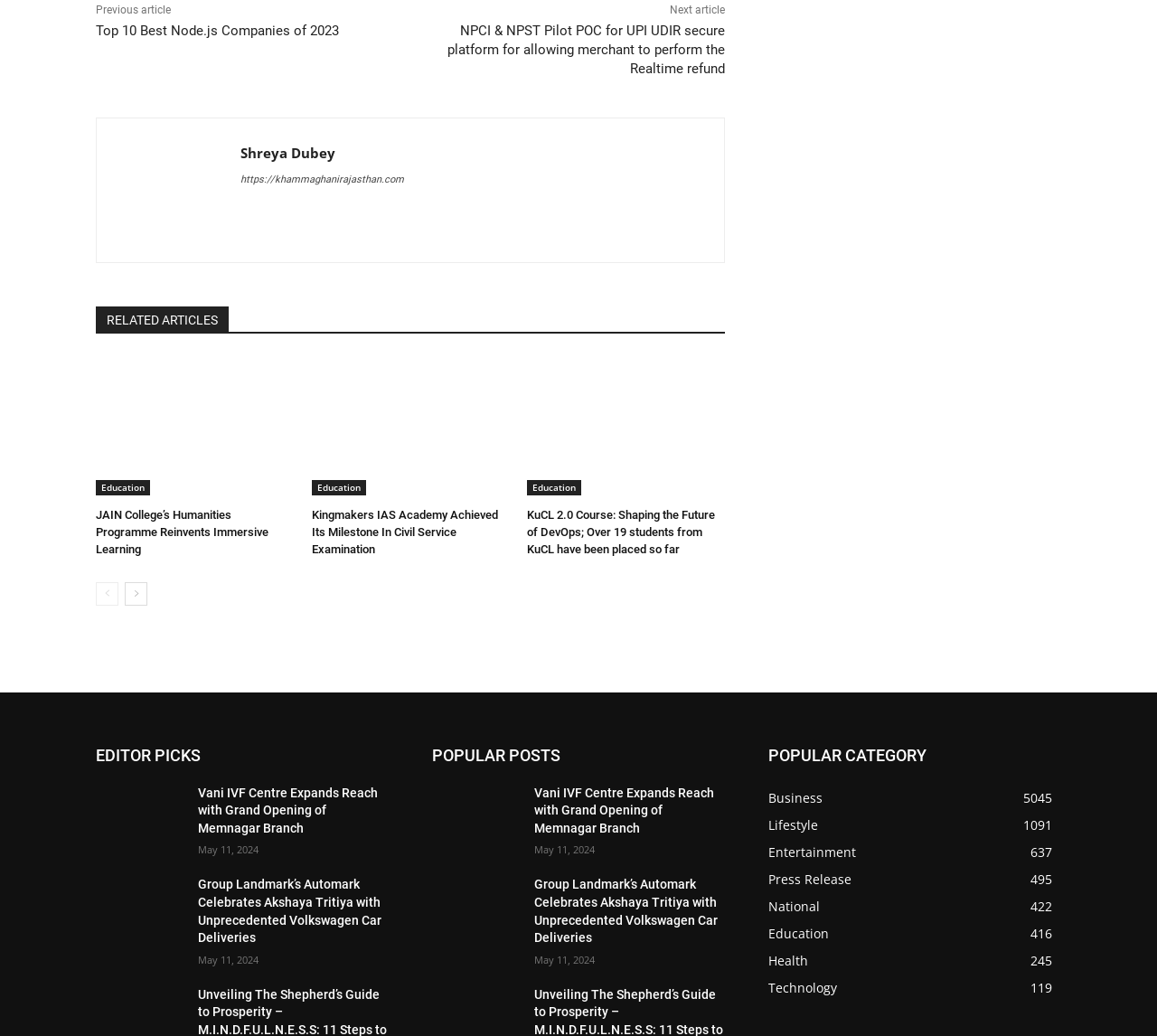Pinpoint the bounding box coordinates of the clickable area necessary to execute the following instruction: "Click on the 'Top 10 Best Node.js Companies of 2023' article". The coordinates should be given as four float numbers between 0 and 1, namely [left, top, right, bottom].

[0.083, 0.022, 0.293, 0.038]